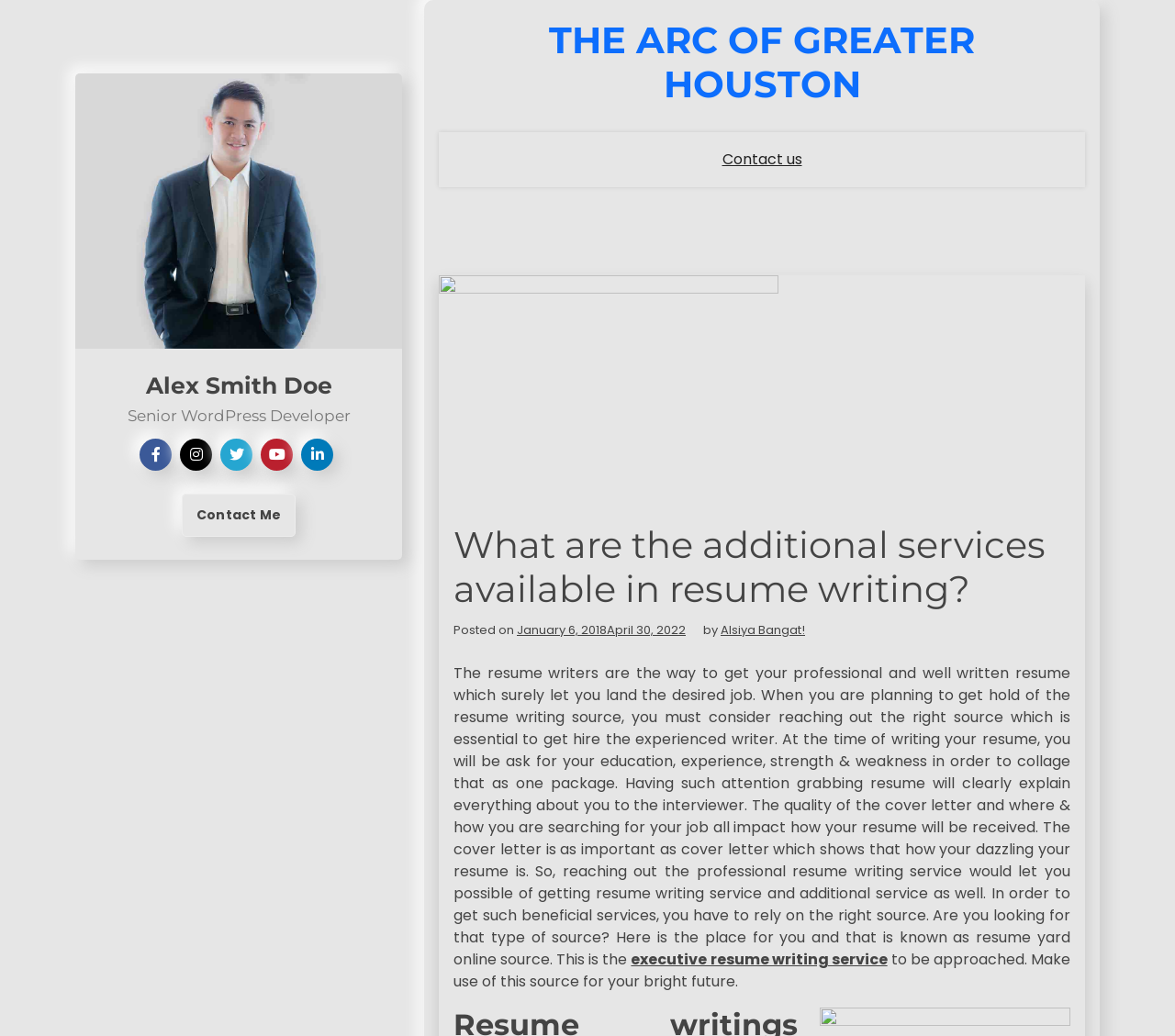Provide the bounding box coordinates of the HTML element this sentence describes: "January 6, 2018April 30, 2022". The bounding box coordinates consist of four float numbers between 0 and 1, i.e., [left, top, right, bottom].

[0.44, 0.6, 0.584, 0.616]